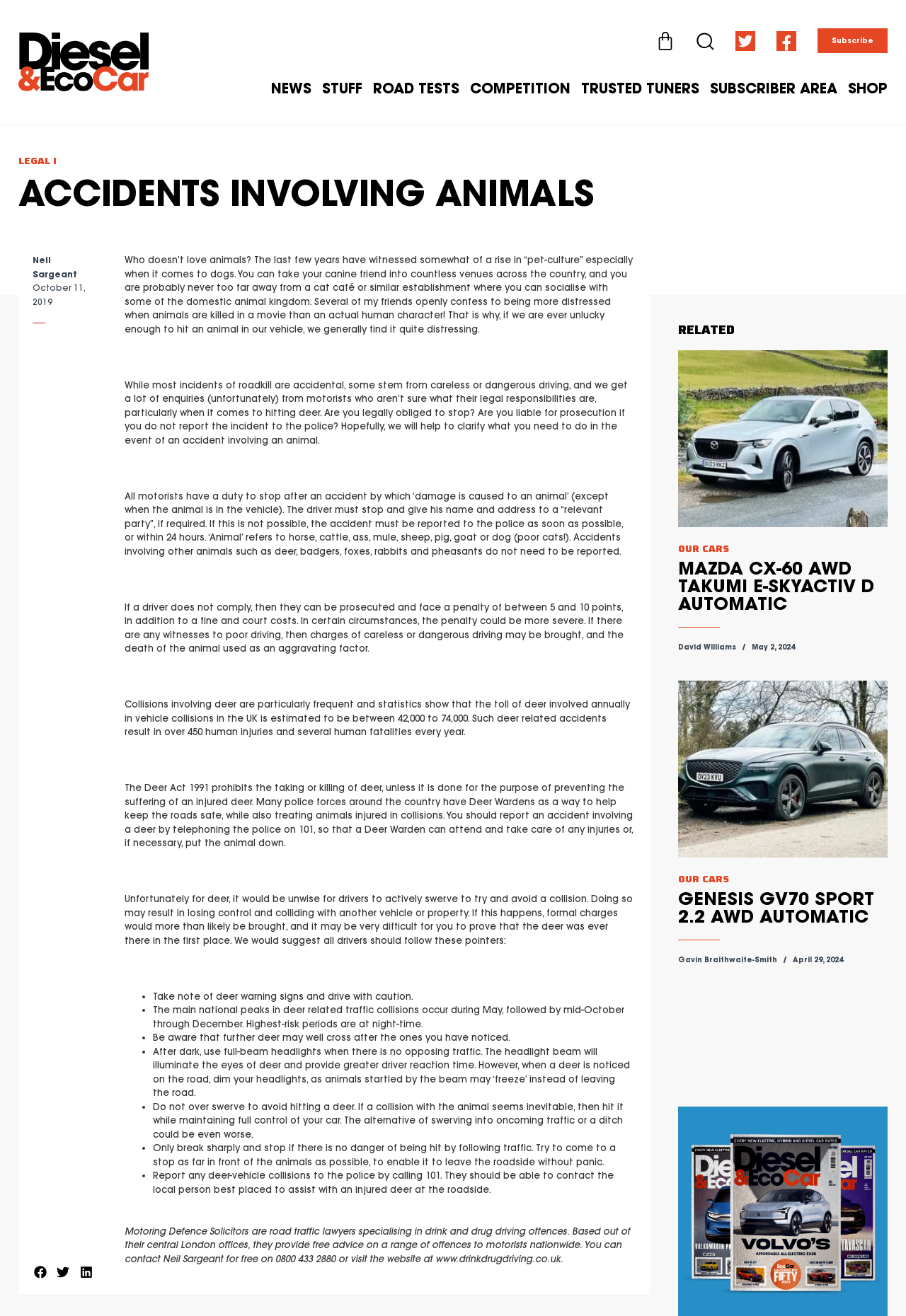Locate and extract the text of the main heading on the webpage.

ACCIDENTS INVOLVING ANIMALS